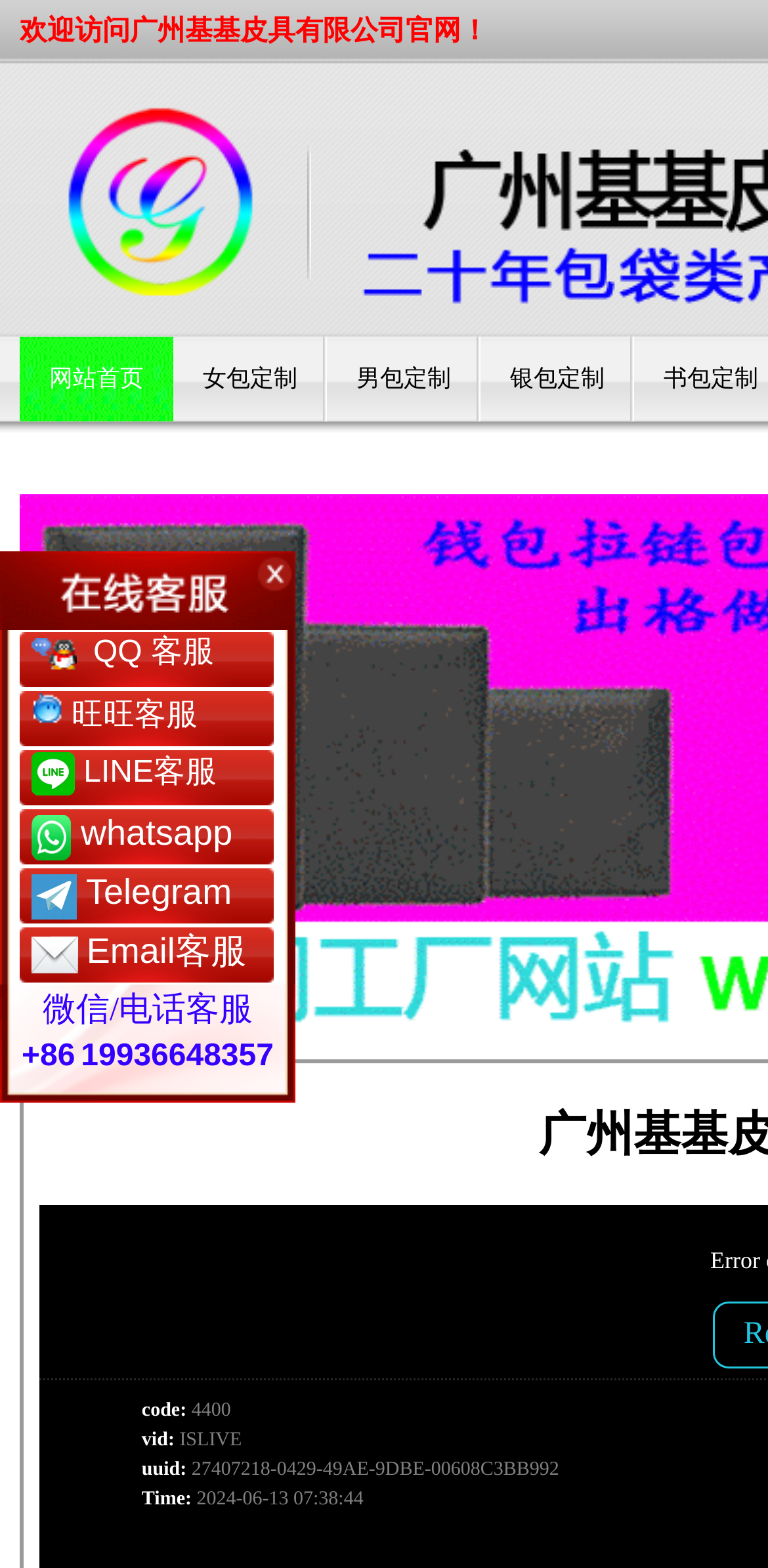Please provide a detailed answer to the question below by examining the image:
What is the company name?

The company name can be found in the heading element at the top of the webpage, which reads '欢迎访问广州基基皮具有限公司官网！'.